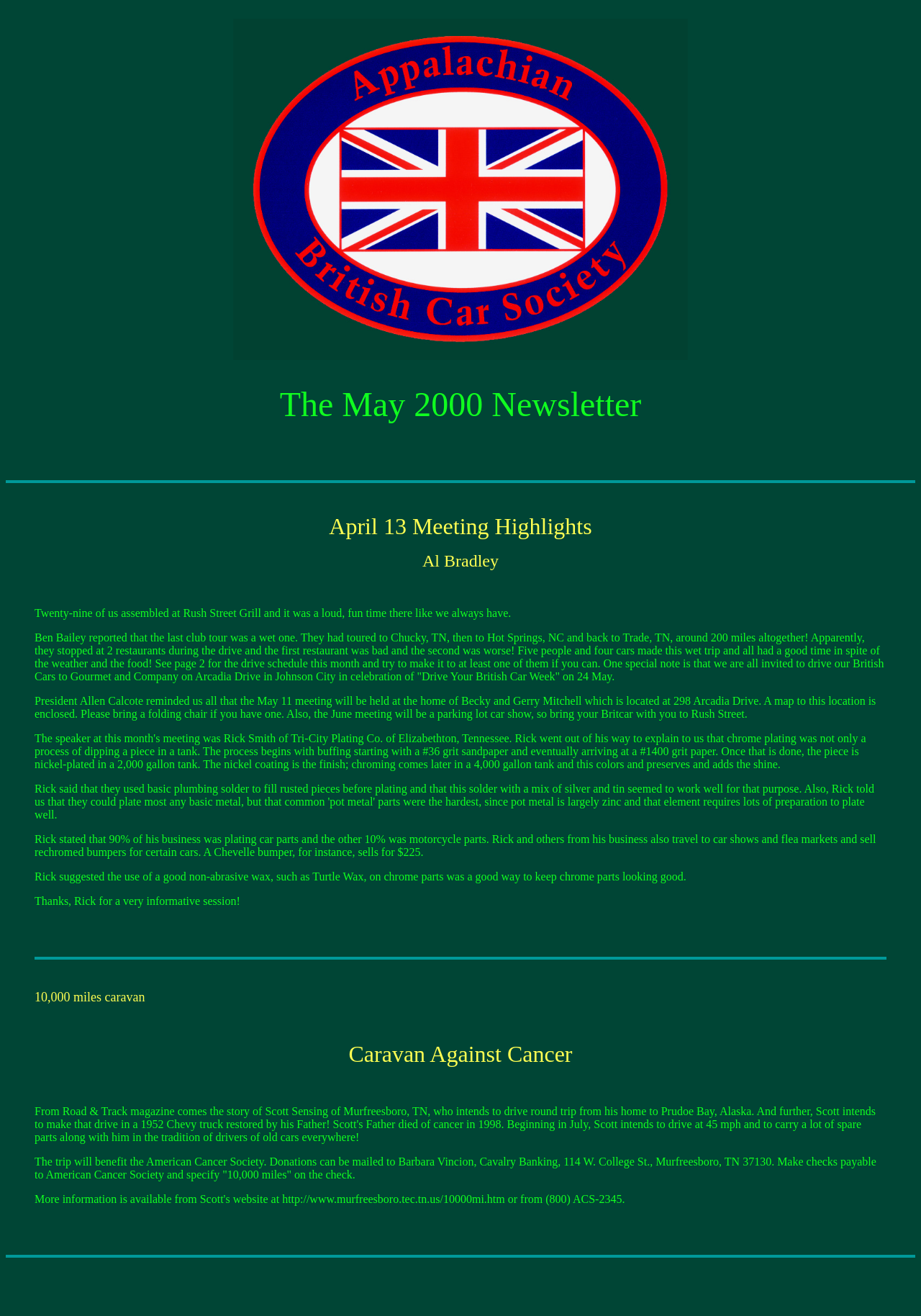How many people attended the April 13 meeting?
Provide a detailed and well-explained answer to the question.

I found the answer by reading the text inside the blockquote element which mentions 'Twenty-nine of us assembled at Rush Street Grill...'